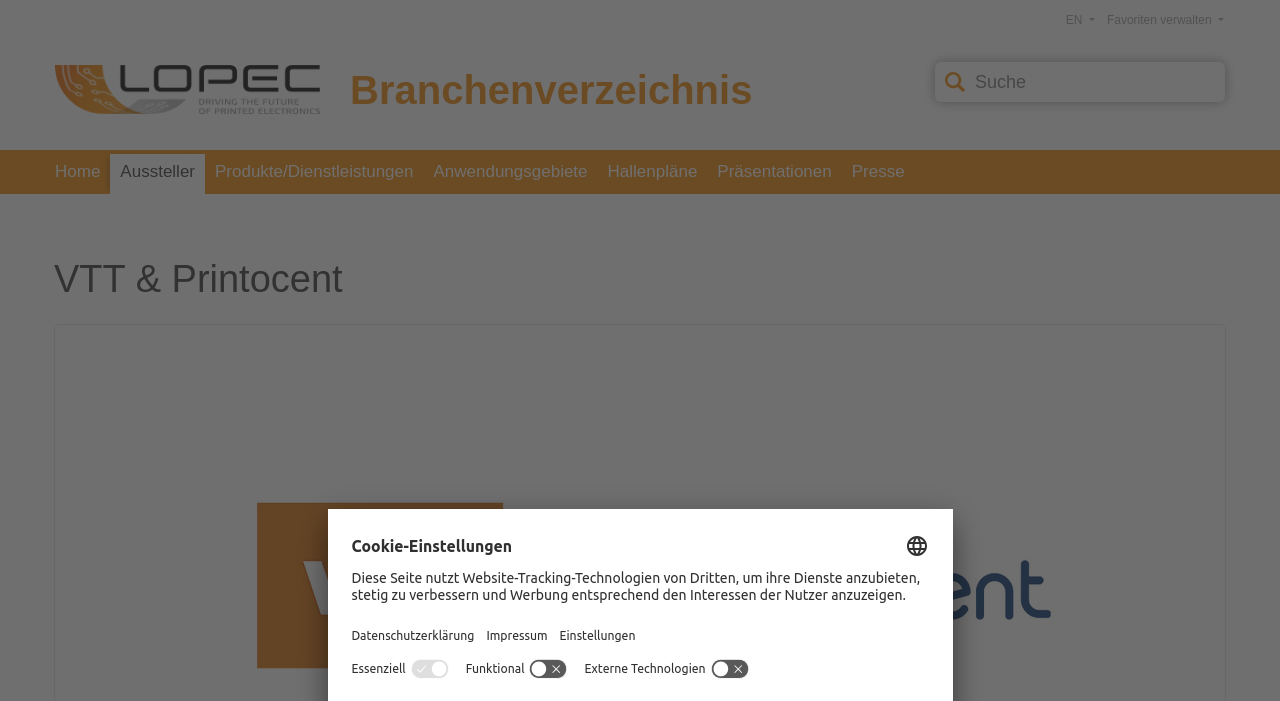Please identify the bounding box coordinates of the element's region that I should click in order to complete the following instruction: "Search for a term". The bounding box coordinates consist of four float numbers between 0 and 1, i.e., [left, top, right, bottom].

[0.762, 0.096, 0.948, 0.138]